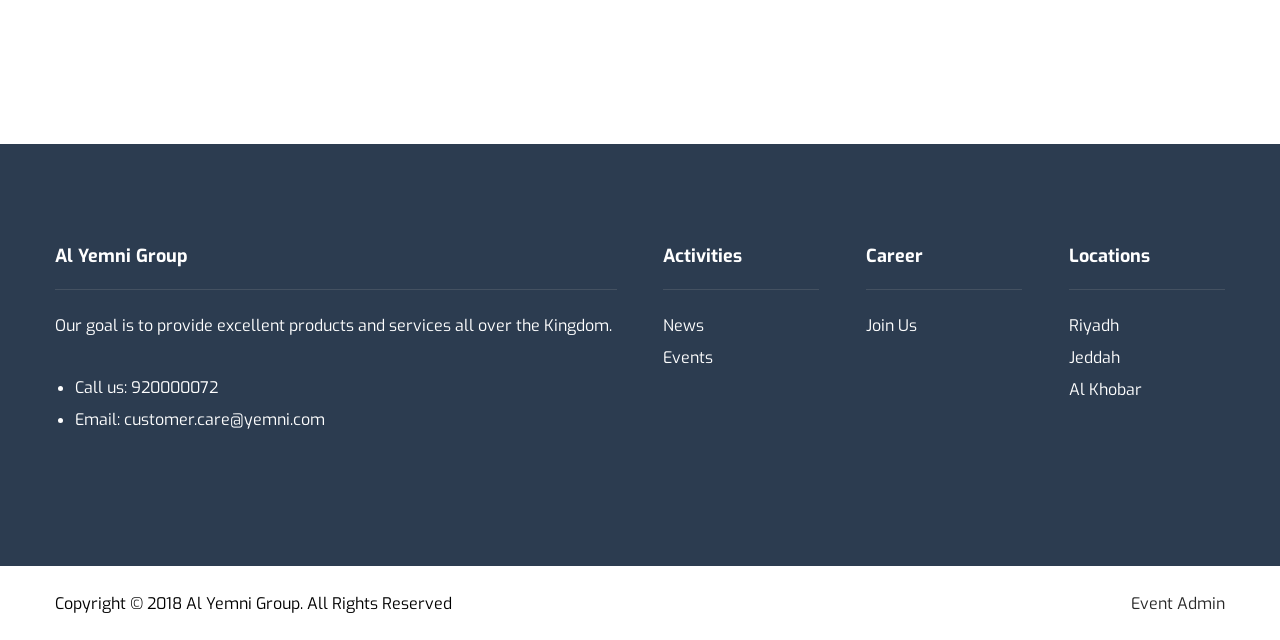Locate the bounding box coordinates of the element you need to click to accomplish the task described by this instruction: "Click on 'Riyadh'".

[0.835, 0.493, 0.874, 0.525]